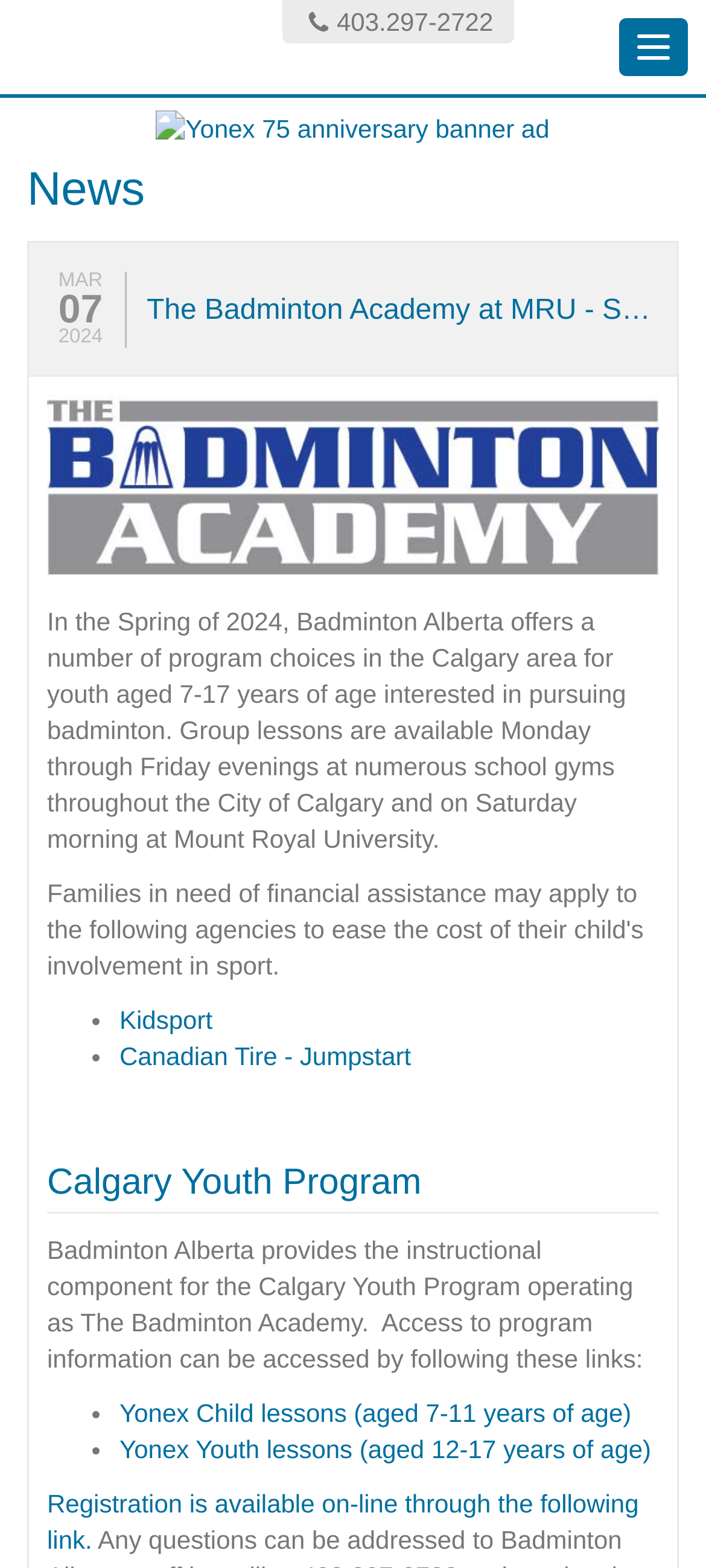Describe the entire webpage, focusing on both content and design.

The webpage is about the Badminton Academy at Mount Royal University (MRU) for Spring 2024, offered by Badminton Alberta. At the top, there is a navigation toggle button on the right side, next to a link to Badminton Alberta. Below this, there is a banner ad for Yonex's 75th anniversary.

The main content is divided into sections. The first section is headed "News" and is followed by a heading that repeats the title of the webpage. Below this, there is a date "MAR 07" and a paragraph of text that describes the programs offered by Badminton Alberta for youth aged 7-17 in the Calgary area.

Underneath, there are two bullet points with links to Kidsport and Canadian Tire - Jumpstart. Following this, there is a heading "Calgary Youth Program" and a paragraph that explains Badminton Alberta's role in the program. This is followed by another list of bullet points with links to Yonex Child lessons and Yonex Youth lessons. Finally, there is a link to register for the programs online.